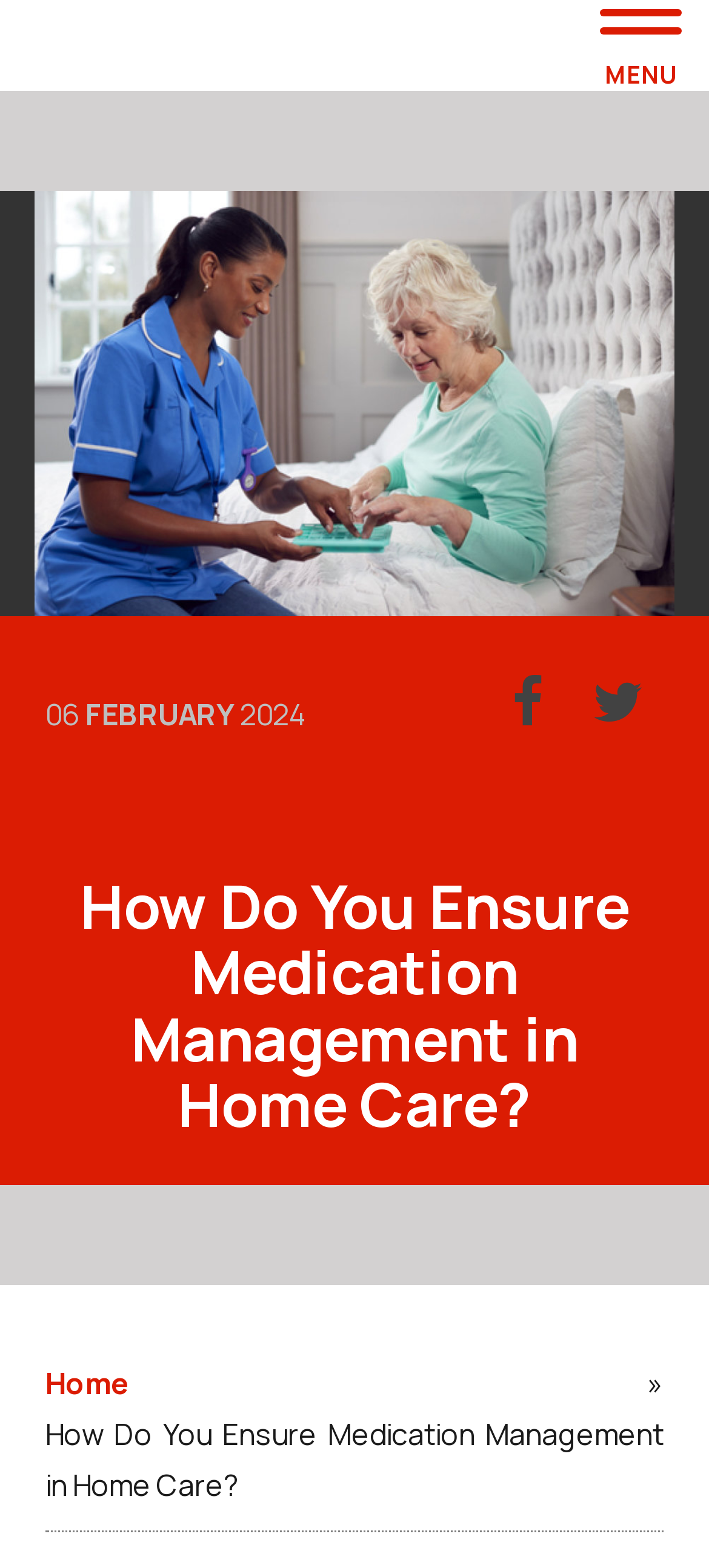What is the symbol after the 'Home' link?
Please describe in detail the information shown in the image to answer the question.

I found the symbol after the 'Home' link by looking at the element with the 'StaticText' type, which has the text '»' and is located after the 'Home' link.